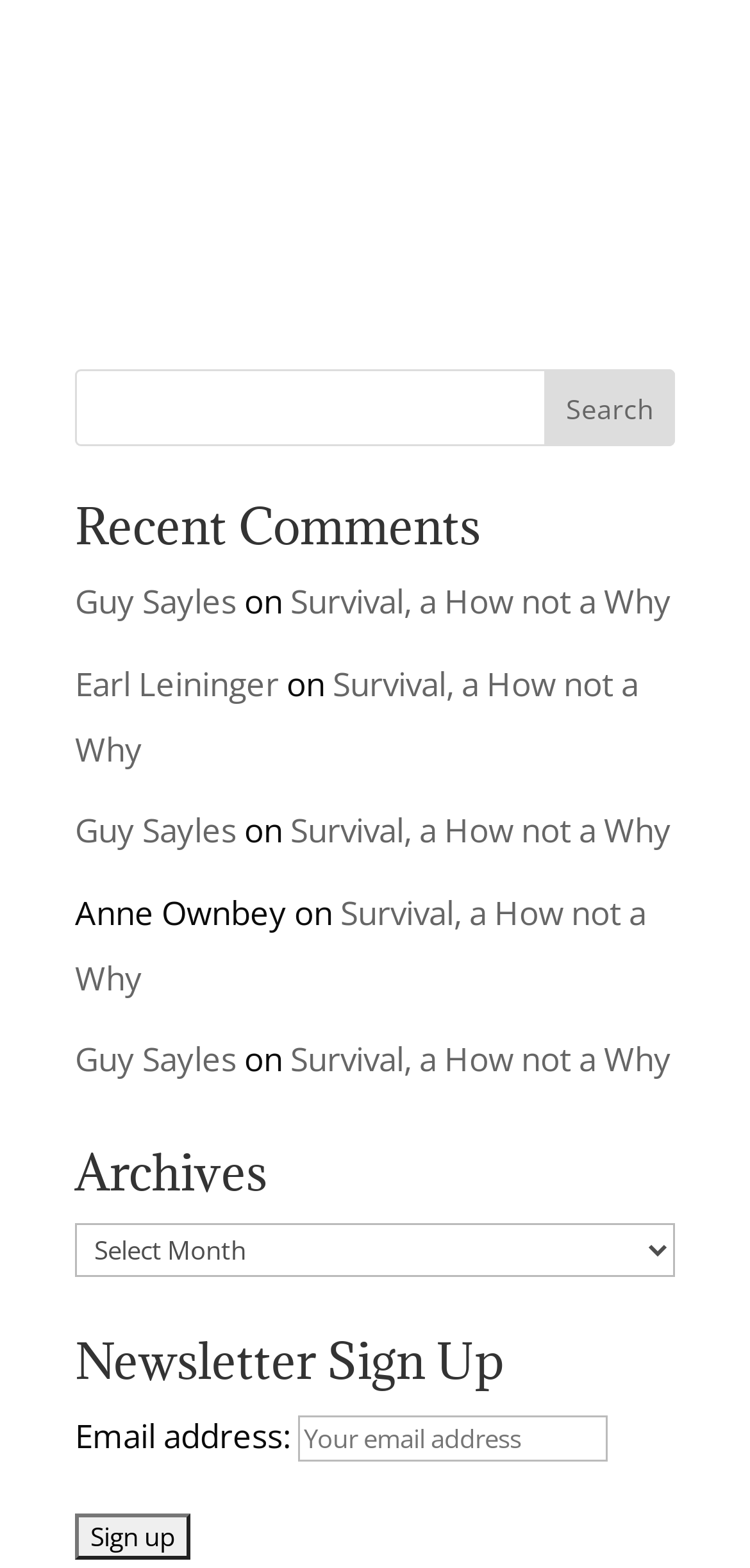Pinpoint the bounding box coordinates of the clickable area necessary to execute the following instruction: "View the 'Eat these Fat Blasting Foods Before You Hit the Beach' post". The coordinates should be given as four float numbers between 0 and 1, namely [left, top, right, bottom].

None